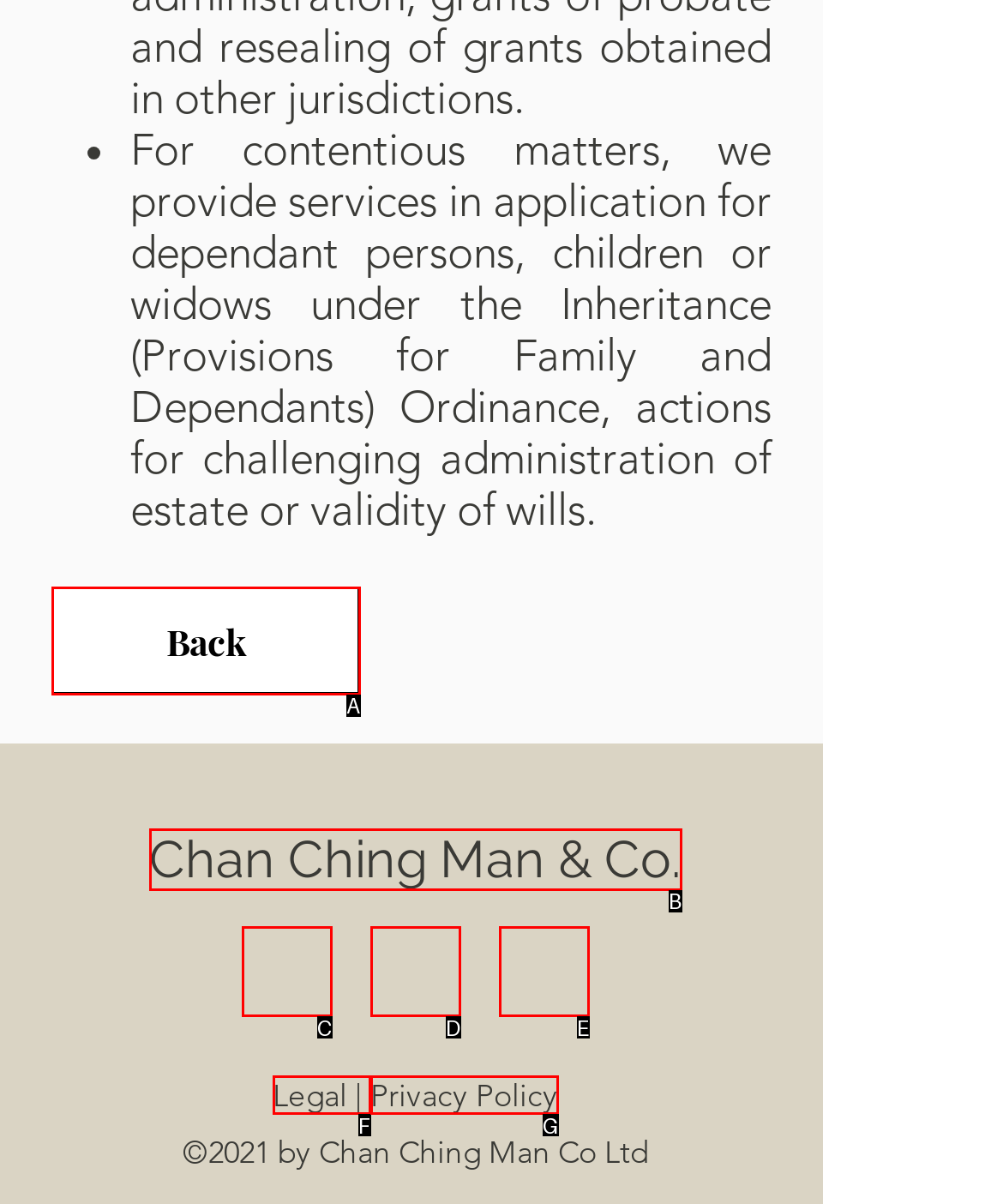Choose the option that matches the following description: Legal |
Answer with the letter of the correct option.

F